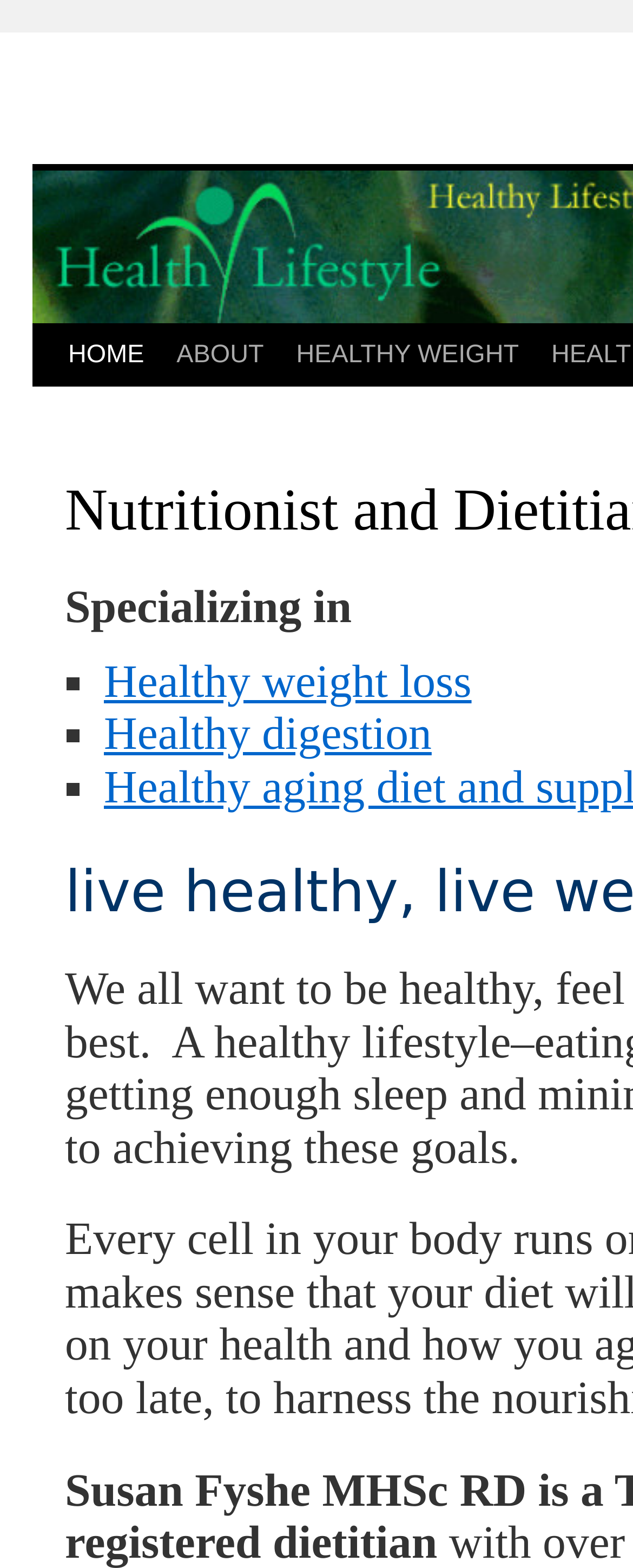Answer with a single word or phrase: 
What is the first service listed under 'HEALTHY WEIGHT'?

Healthy weight loss